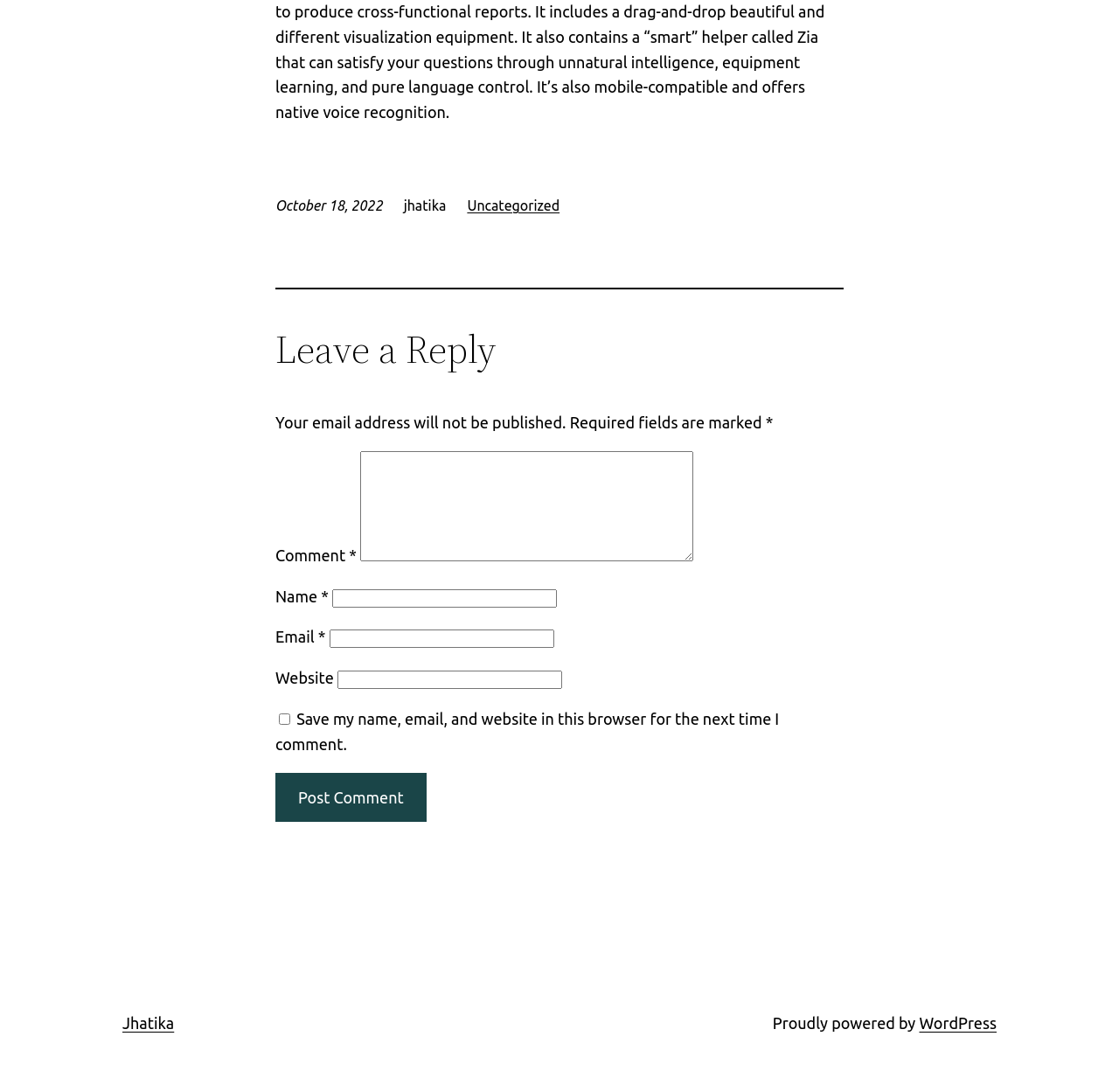Kindly provide the bounding box coordinates of the section you need to click on to fulfill the given instruction: "Visit the Jhatika page".

[0.109, 0.929, 0.156, 0.945]